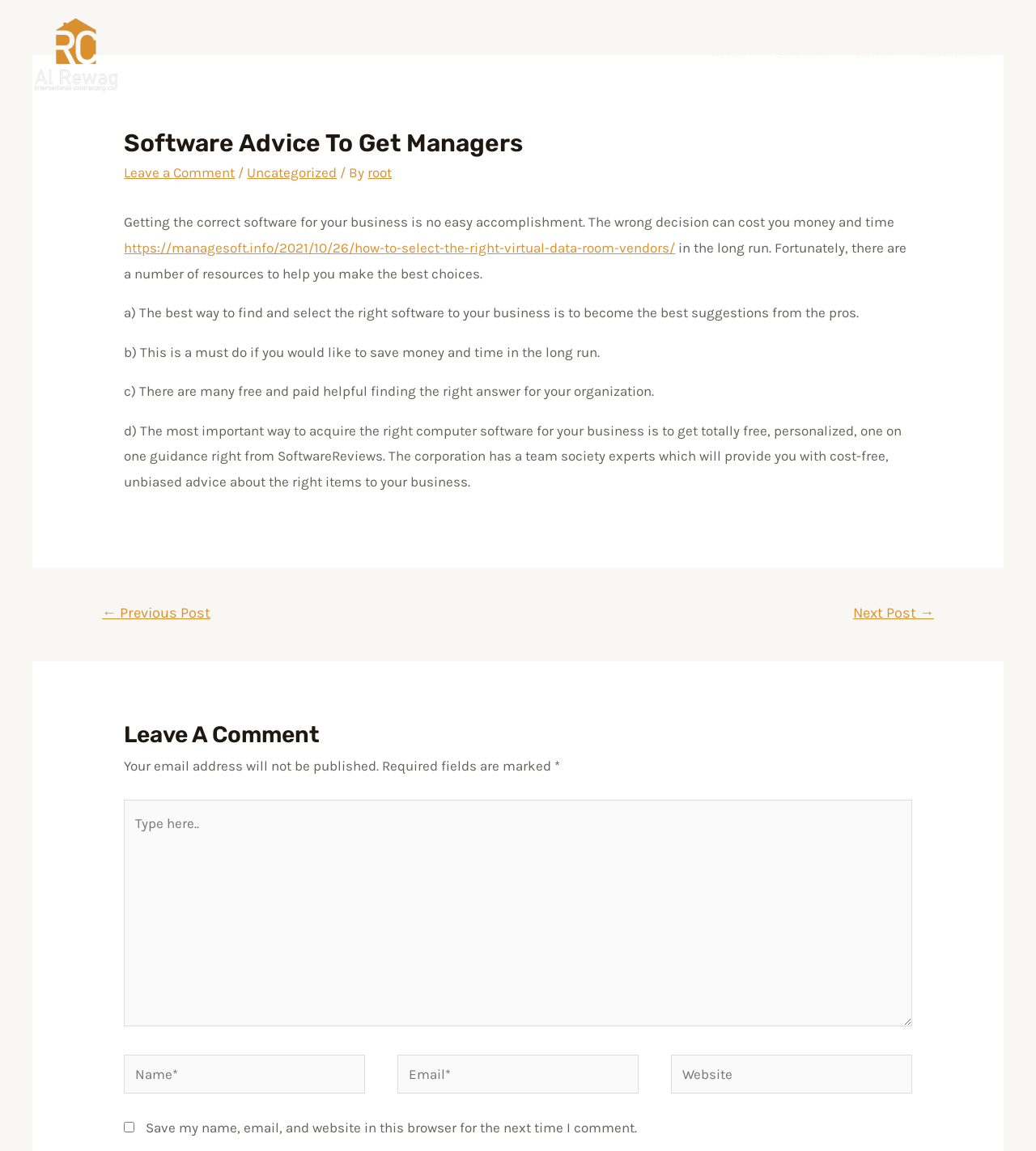Given the webpage screenshot and the description, determine the bounding box coordinates (top-left x, top-left y, bottom-right x, bottom-right y) that define the location of the UI element matching this description: alt="Alrewaq Company"

[0.031, 0.038, 0.116, 0.052]